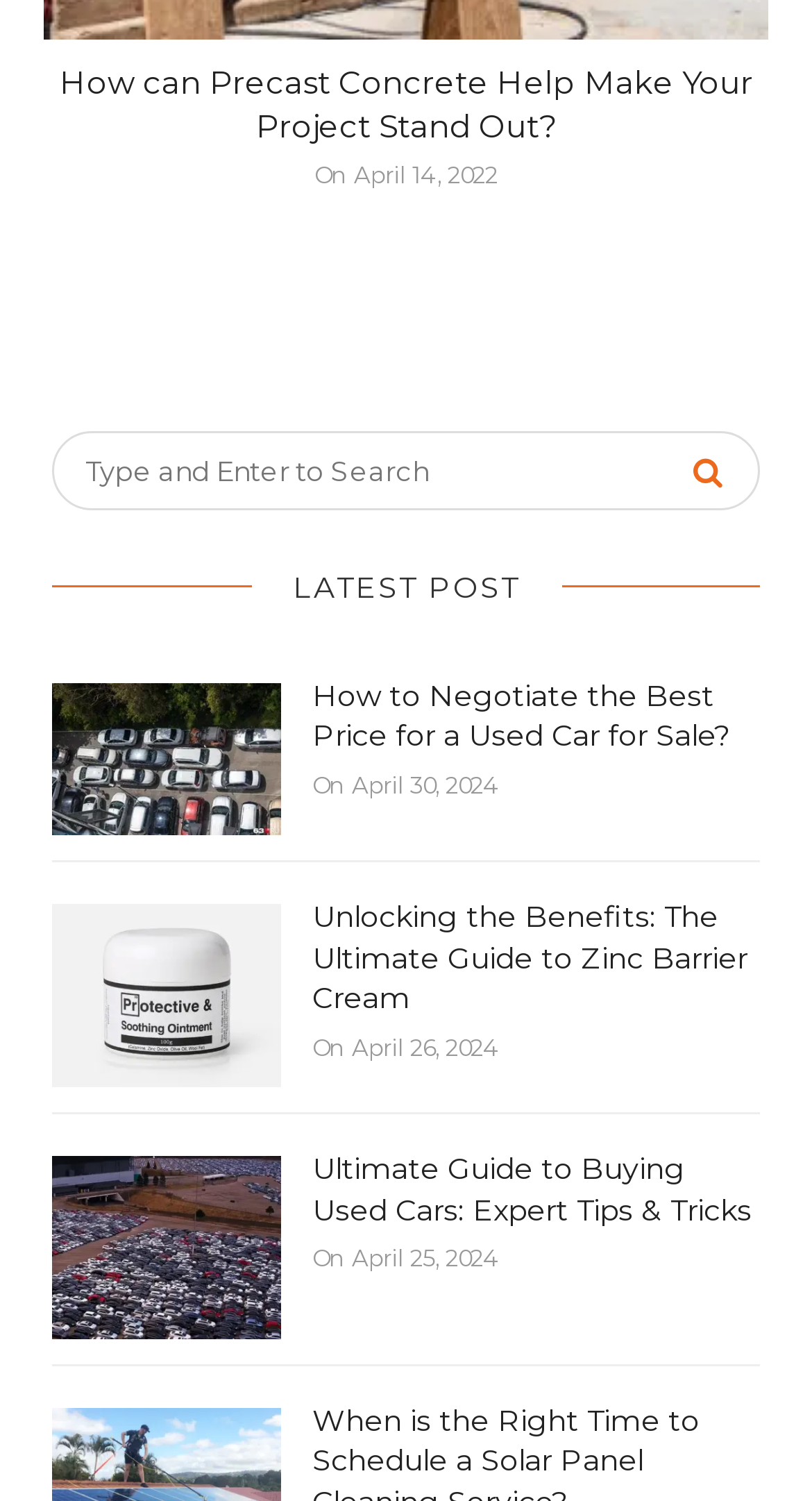How many latest posts are displayed?
Using the image as a reference, deliver a detailed and thorough answer to the question.

I counted the number of headings with the label 'LATEST POST' and its corresponding links and static texts, and found four of them.